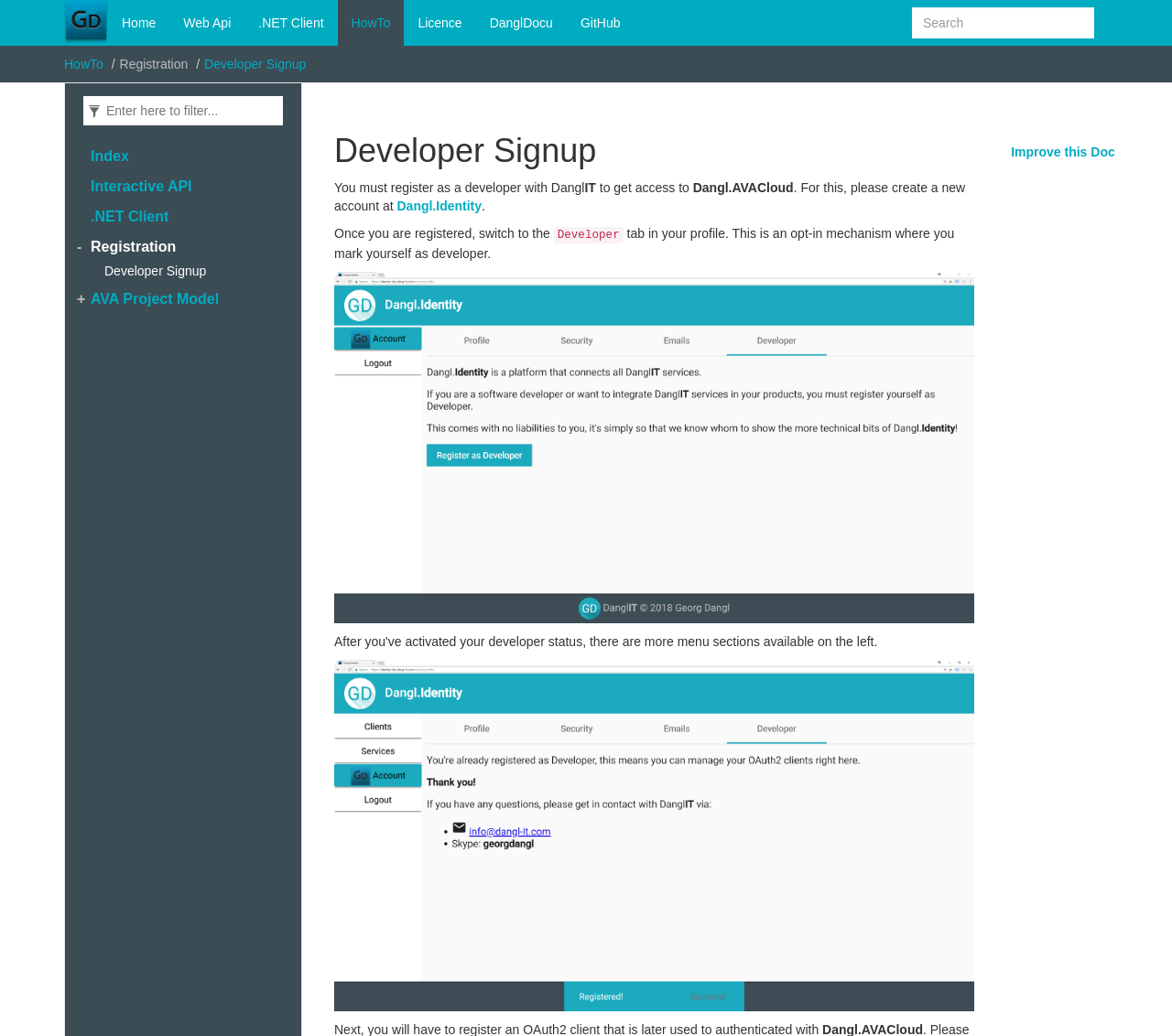Refer to the image and offer a detailed explanation in response to the question: What is the current page about?

The current page is about the developer signup process for Dangl.AVACloud, as indicated by the heading 'Developer Signup' and the instructions on the page.